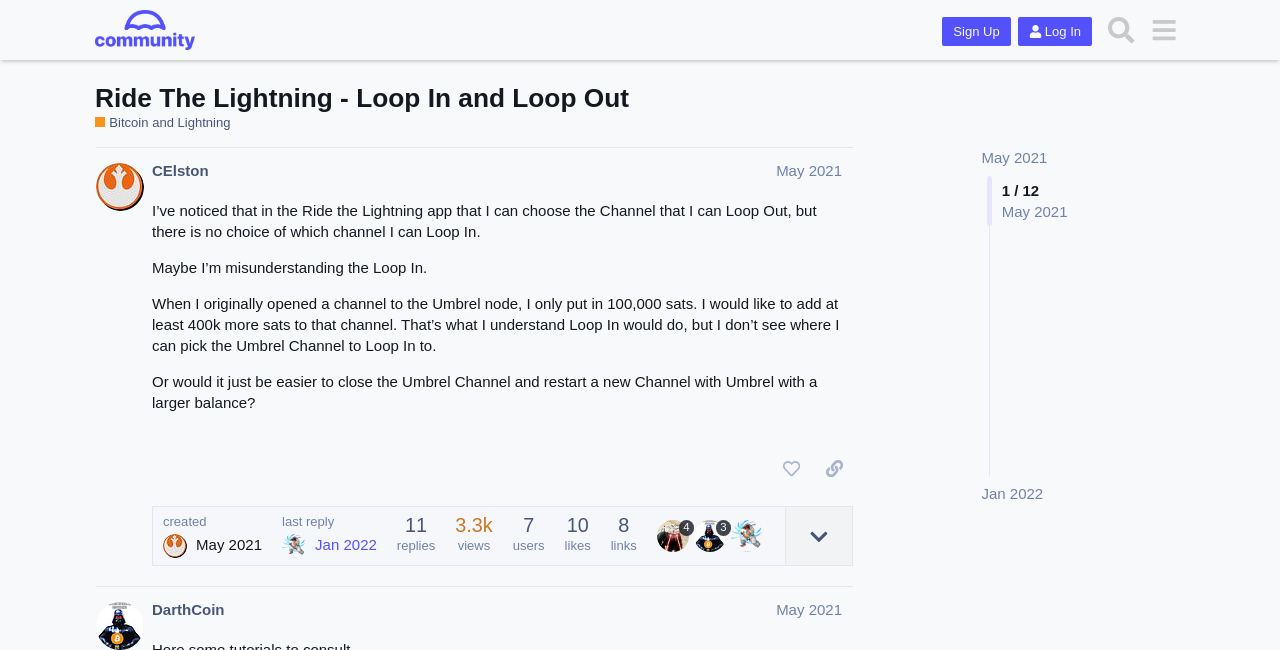Please identify the bounding box coordinates of the element that needs to be clicked to execute the following command: "Like this post". Provide the bounding box using four float numbers between 0 and 1, formatted as [left, top, right, bottom].

[0.604, 0.695, 0.633, 0.748]